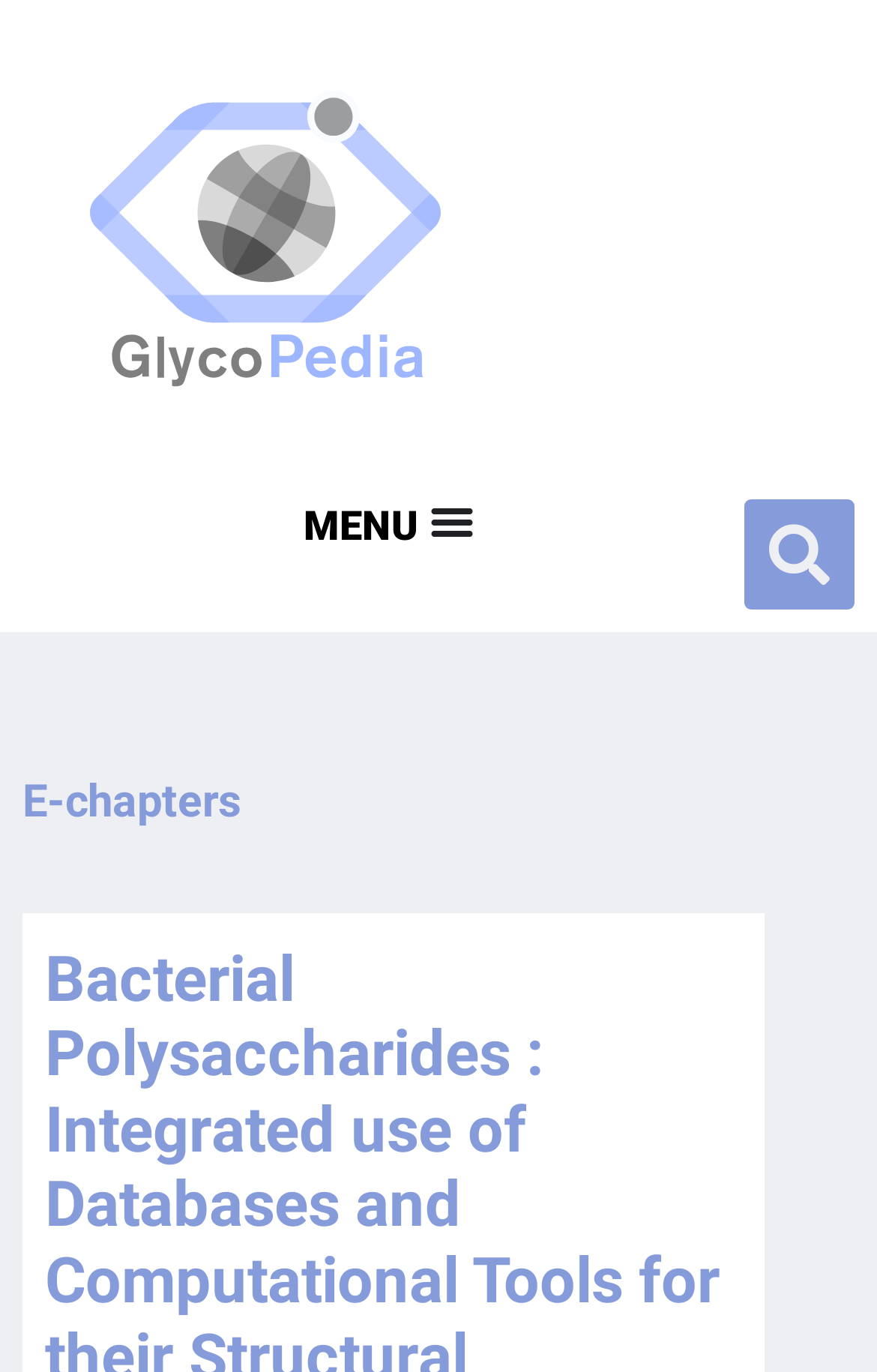Based on the image, please respond to the question with as much detail as possible:
Is the menu expanded by default?

The menu toggle button is labeled 'Menu' and it is not expanded by default. It needs to be clicked to show the navigation items.